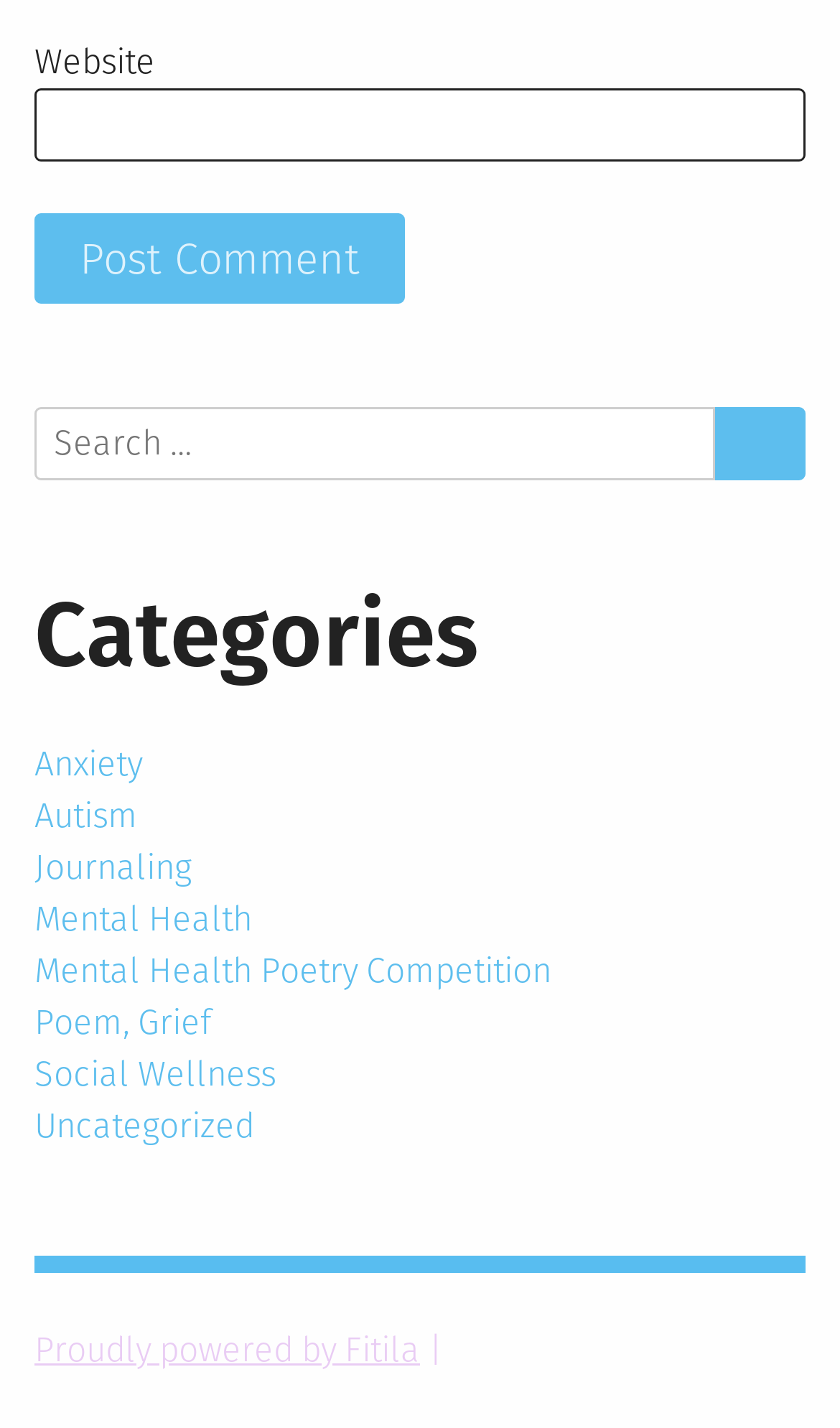Select the bounding box coordinates of the element I need to click to carry out the following instruction: "Post a comment".

[0.041, 0.149, 0.482, 0.213]